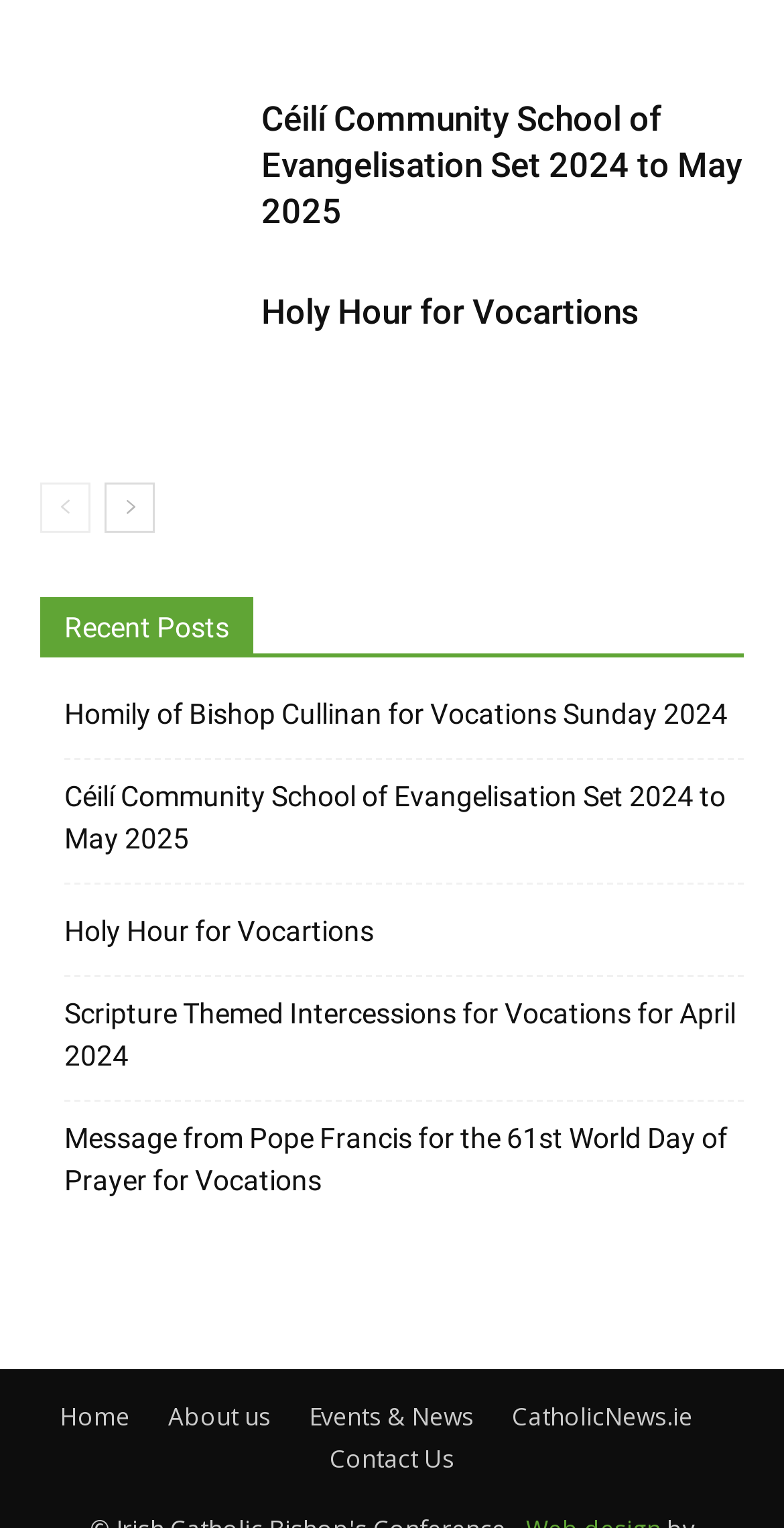Determine the bounding box coordinates of the clickable element necessary to fulfill the instruction: "Go to the previous page". Provide the coordinates as four float numbers within the 0 to 1 range, i.e., [left, top, right, bottom].

[0.051, 0.316, 0.115, 0.349]